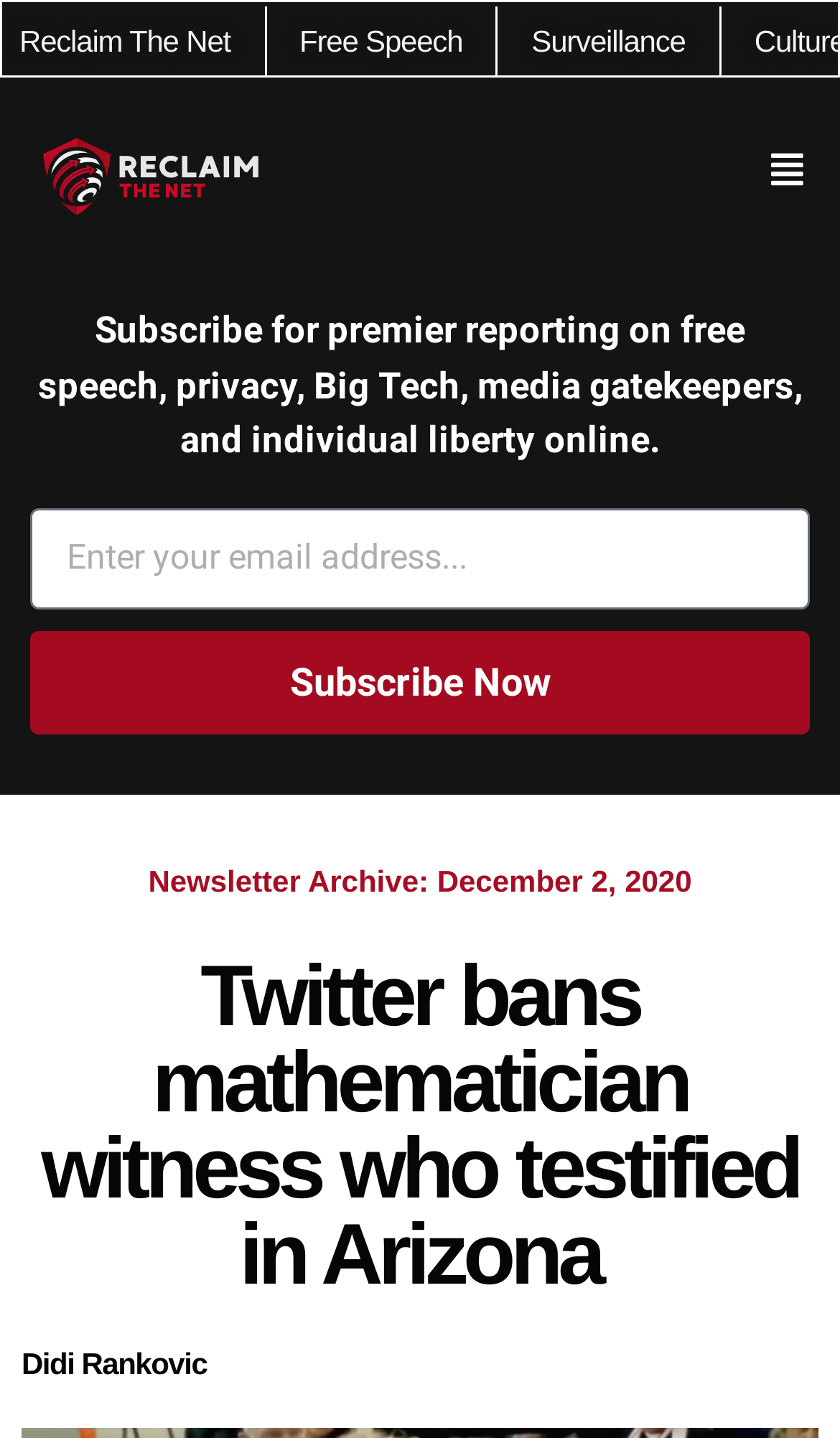Find the bounding box coordinates for the HTML element described in this sentence: "Free Speech". Provide the coordinates as four float numbers between 0 and 1, in the format [left, top, right, bottom].

[0.356, 0.013, 0.551, 0.045]